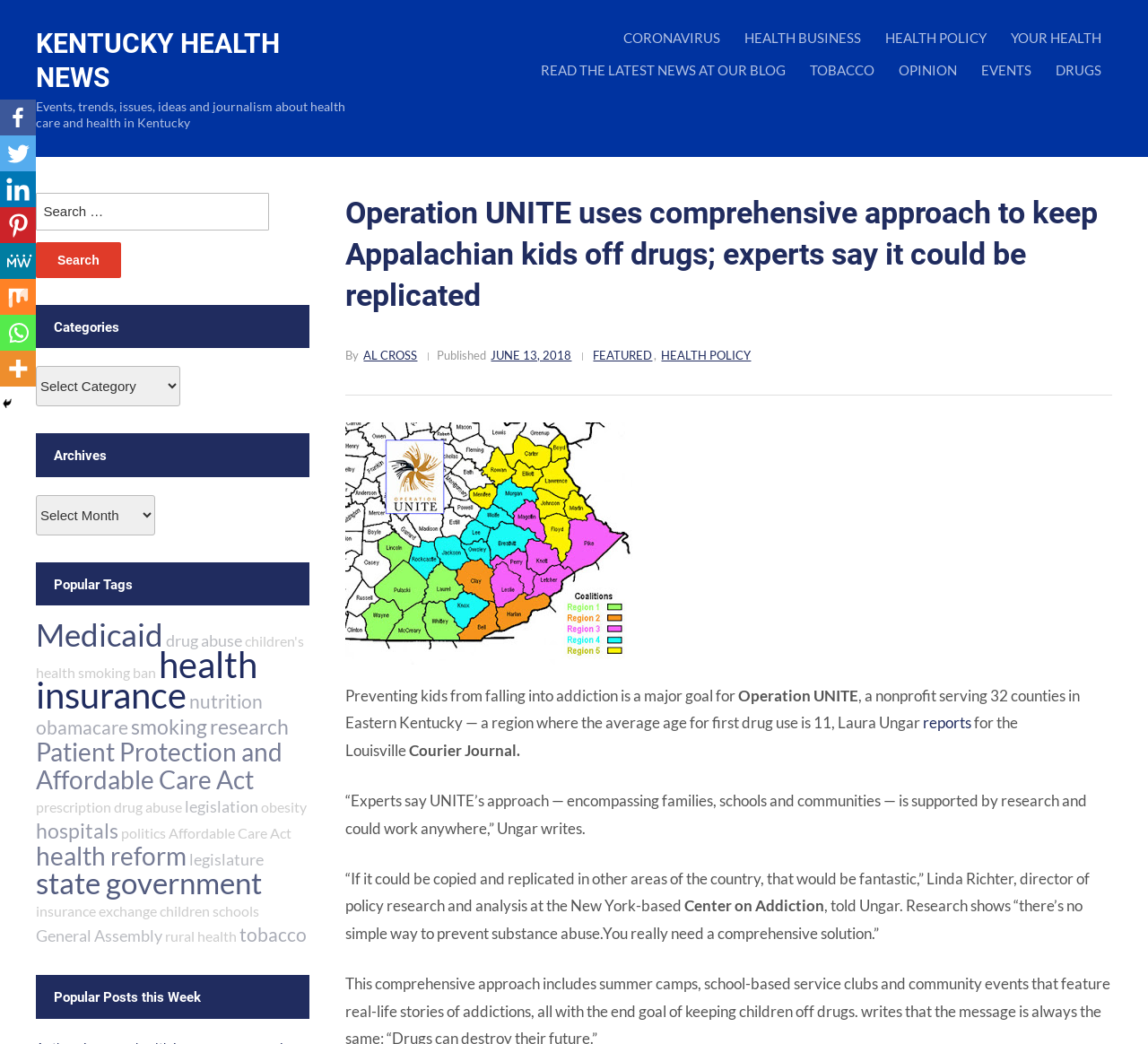Who is the director of policy research and analysis at the New York-based Center on Addiction?
Give a single word or phrase answer based on the content of the image.

Linda Richter